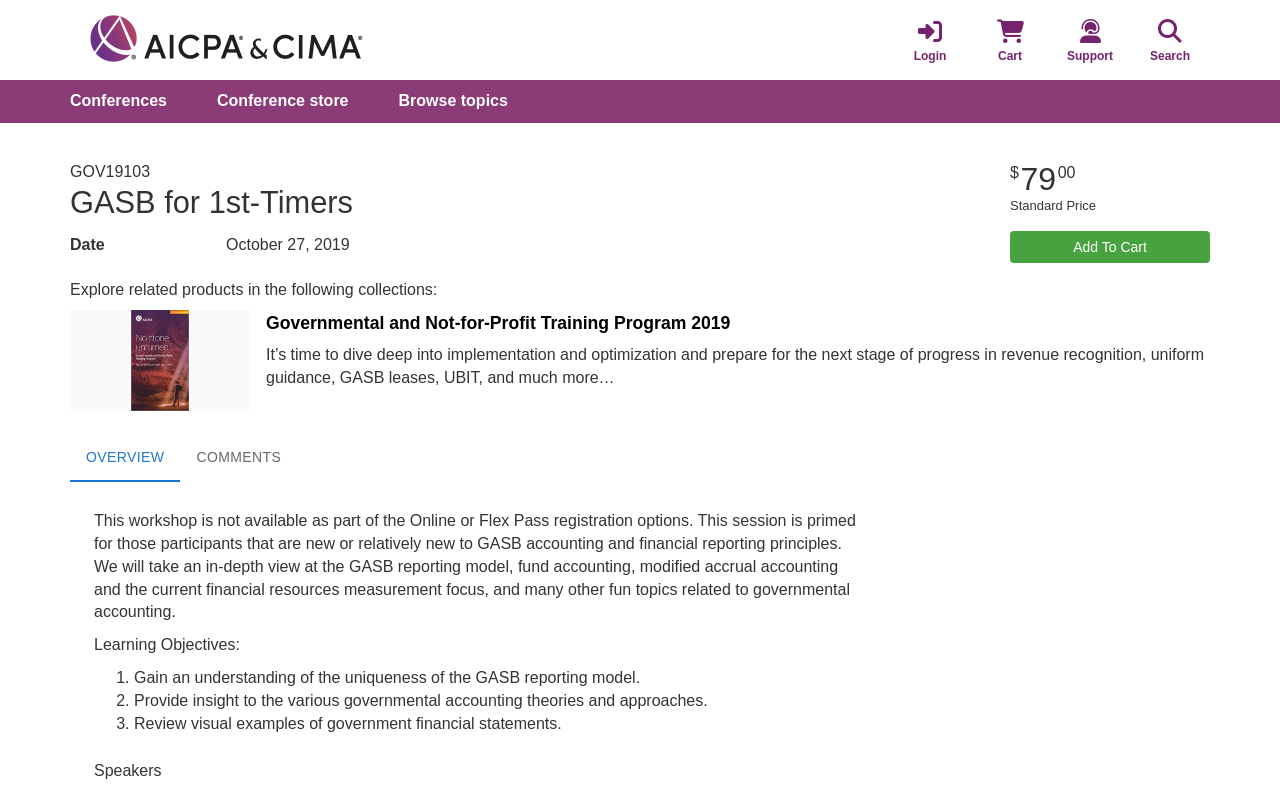Please specify the bounding box coordinates for the clickable region that will help you carry out the instruction: "Click the 'Governmental and Not-for-Profit Training Program 2019' link".

[0.208, 0.398, 0.571, 0.423]